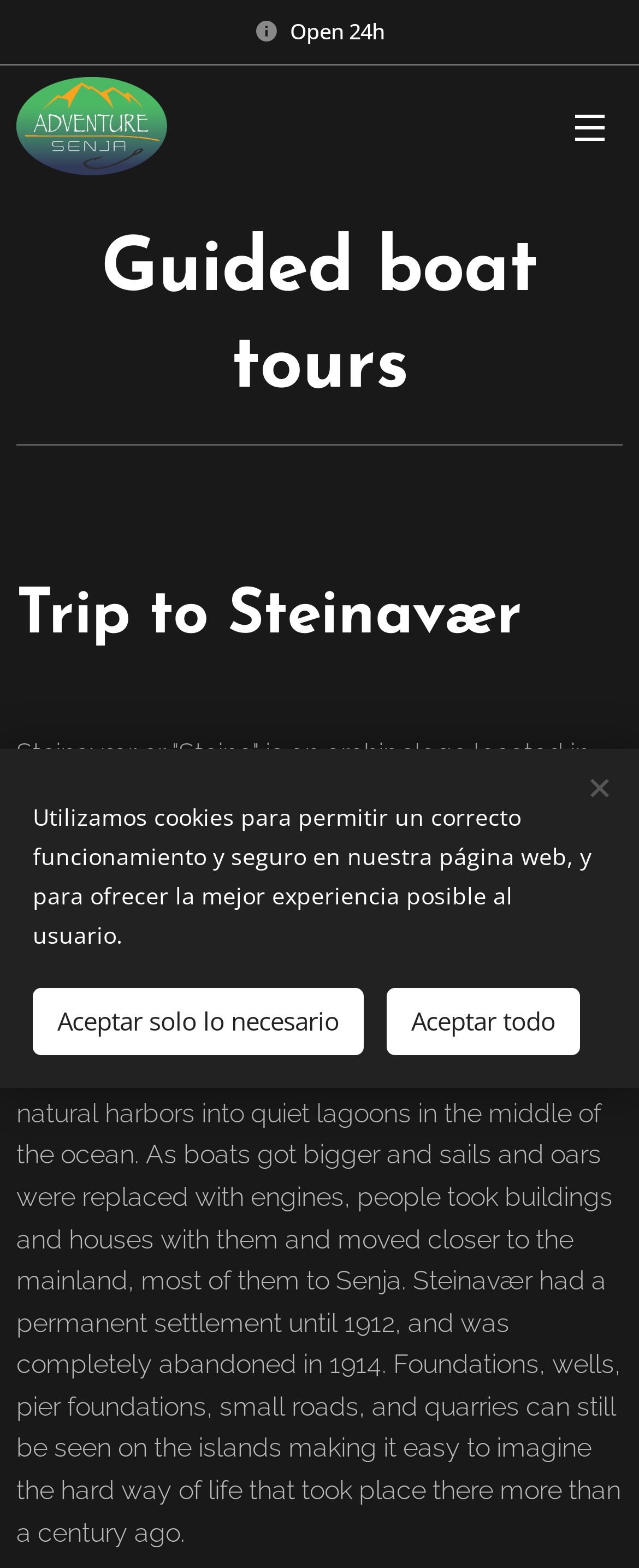Using the given element description, provide the bounding box coordinates (top-left x, top-left y, bottom-right x, bottom-right y) for the corresponding UI element in the screenshot: Aceptar todo

[0.605, 0.63, 0.908, 0.673]